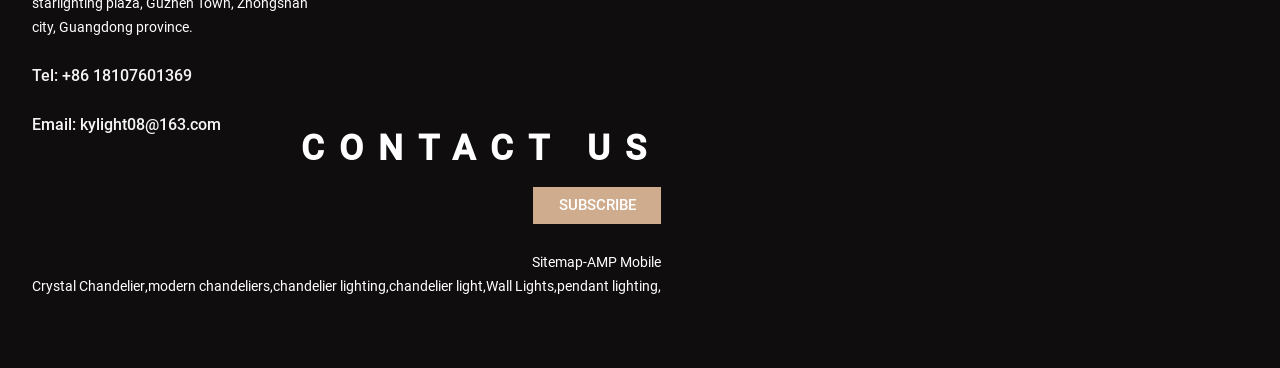Using the webpage screenshot, find the UI element described by SUBSCRIBE. Provide the bounding box coordinates in the format (top-left x, top-left y, bottom-right x, bottom-right y), ensuring all values are floating point numbers between 0 and 1.

[0.416, 0.509, 0.516, 0.609]